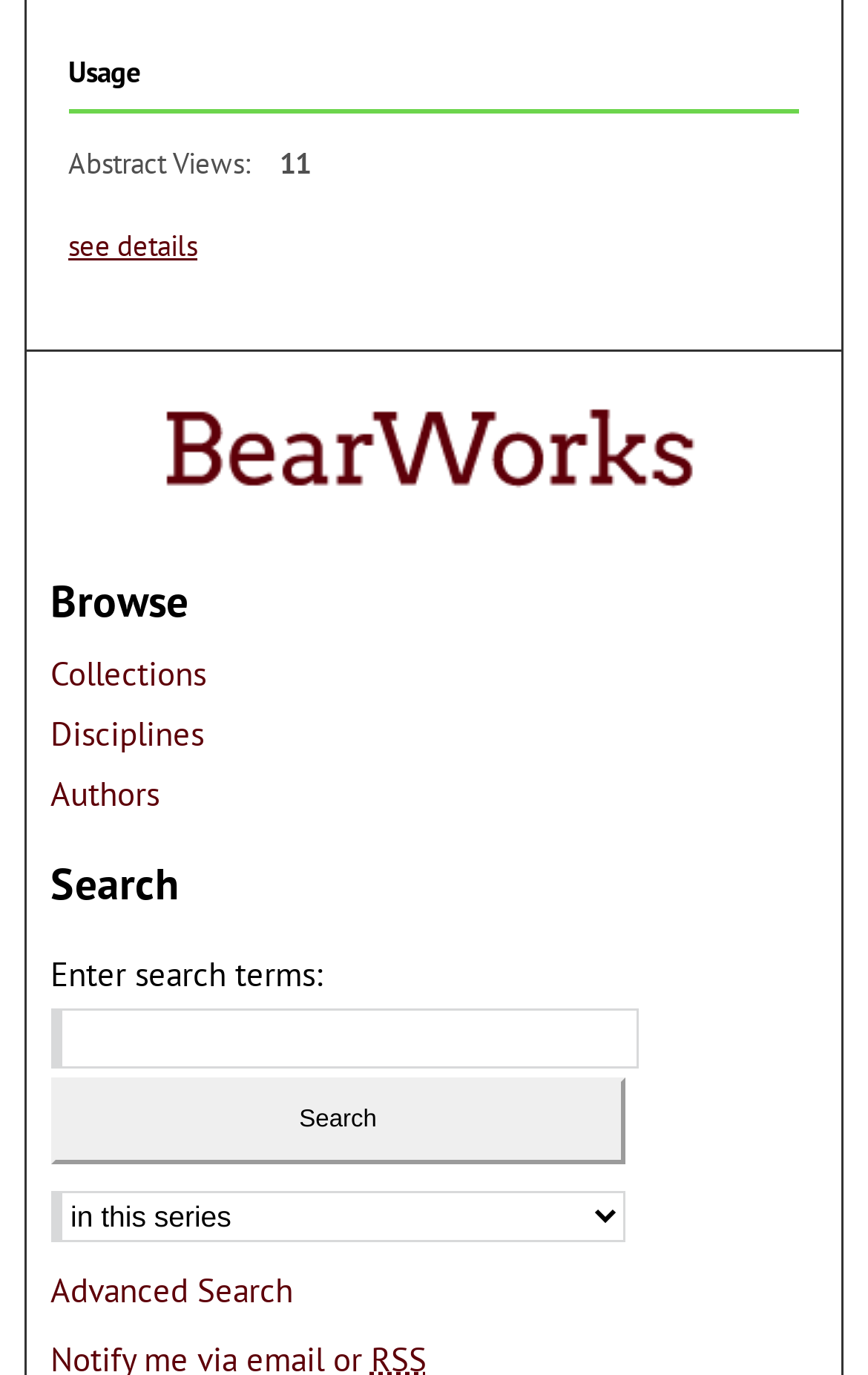Identify the bounding box coordinates of the element to click to follow this instruction: 'Click on 'BearWorks''. Ensure the coordinates are four float values between 0 and 1, provided as [left, top, right, bottom].

[0.186, 0.242, 0.814, 0.339]